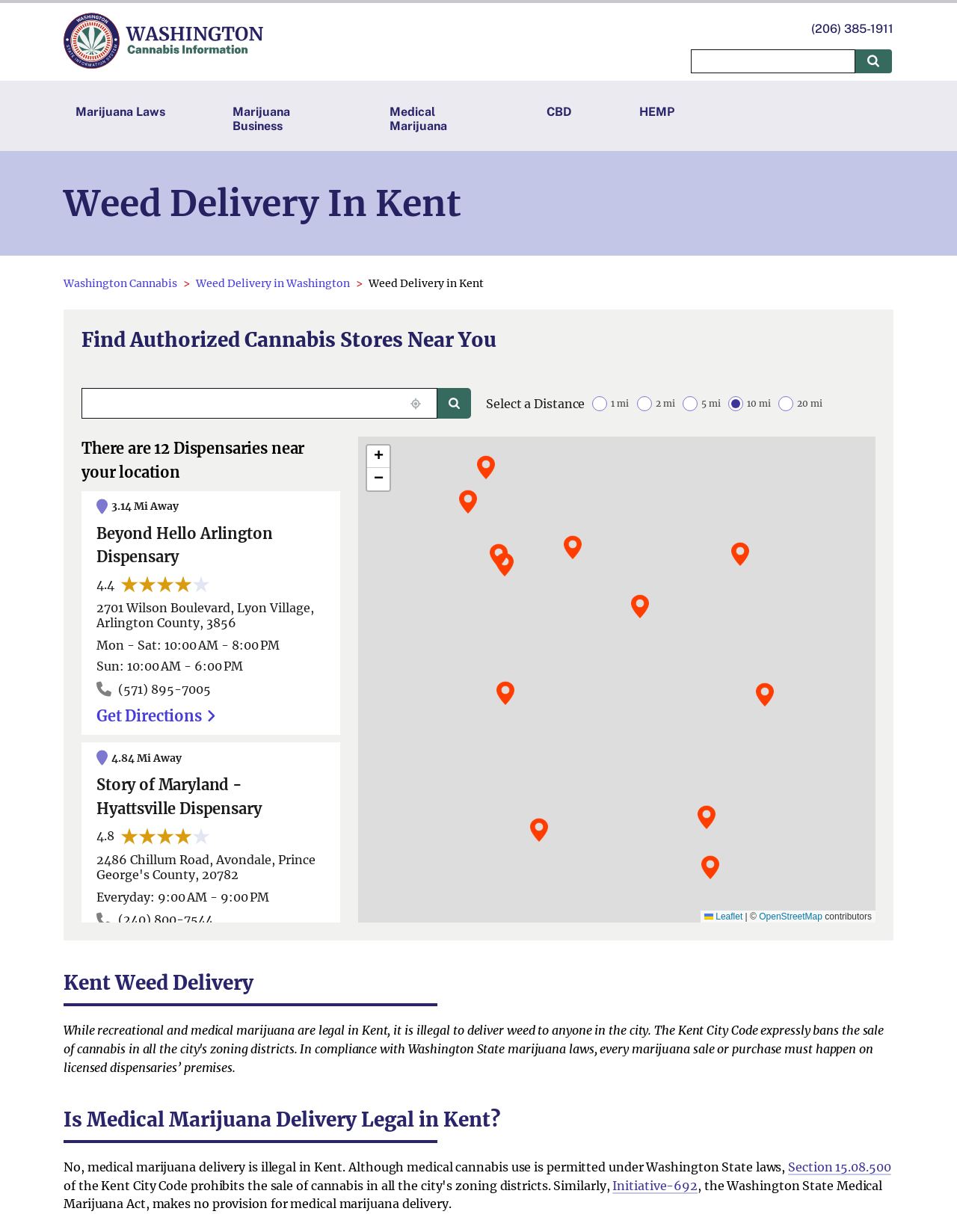What type of information is provided about each dispensary?
Please answer the question as detailed as possible.

Each dispensary listed on the webpage provides detailed information, including the address, hours of operation, and rating in the form of stars. This information is presented in a structured format, making it easy for users to compare and choose a dispensary.